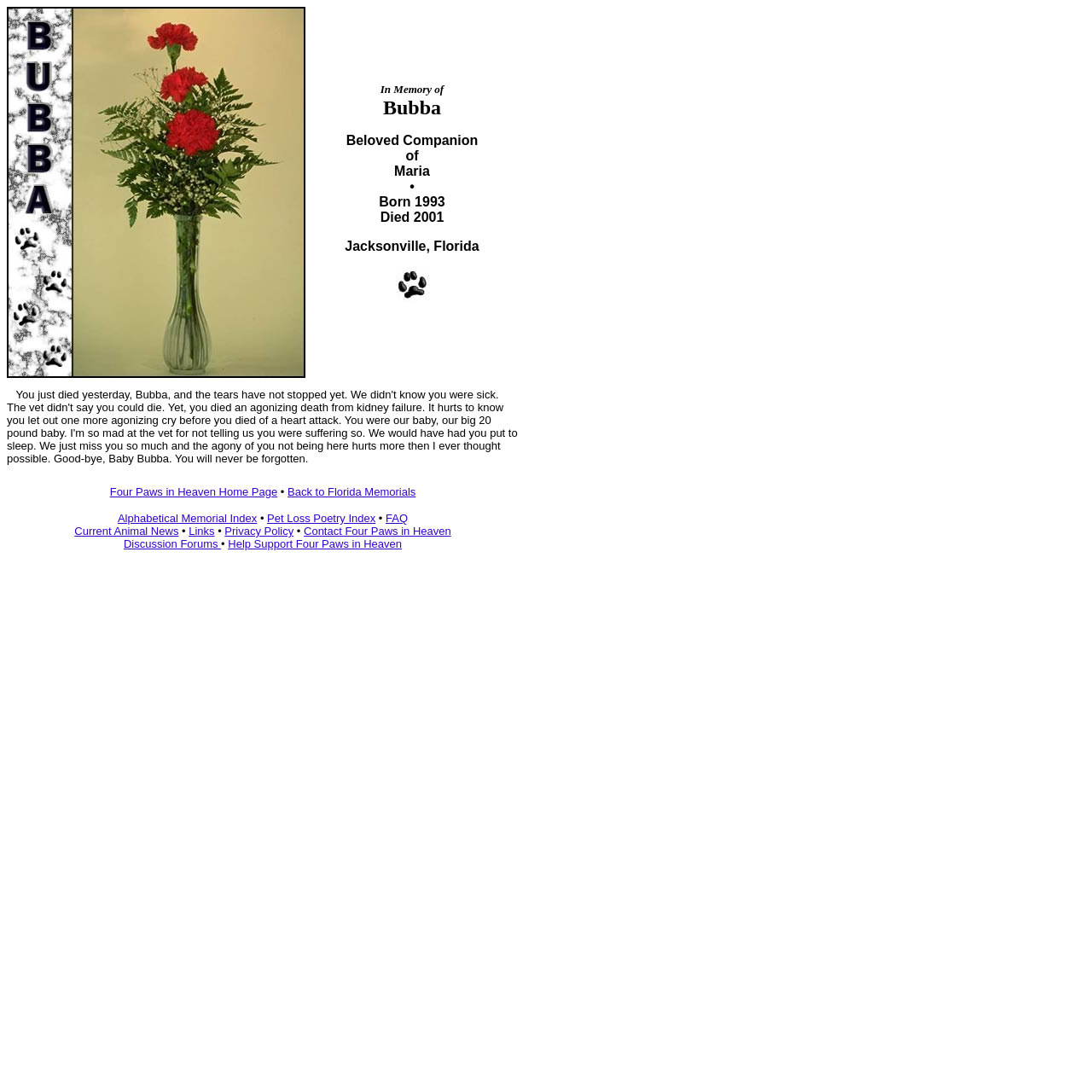Can you find links to other memorial pages?
From the image, respond with a single word or phrase.

Yes